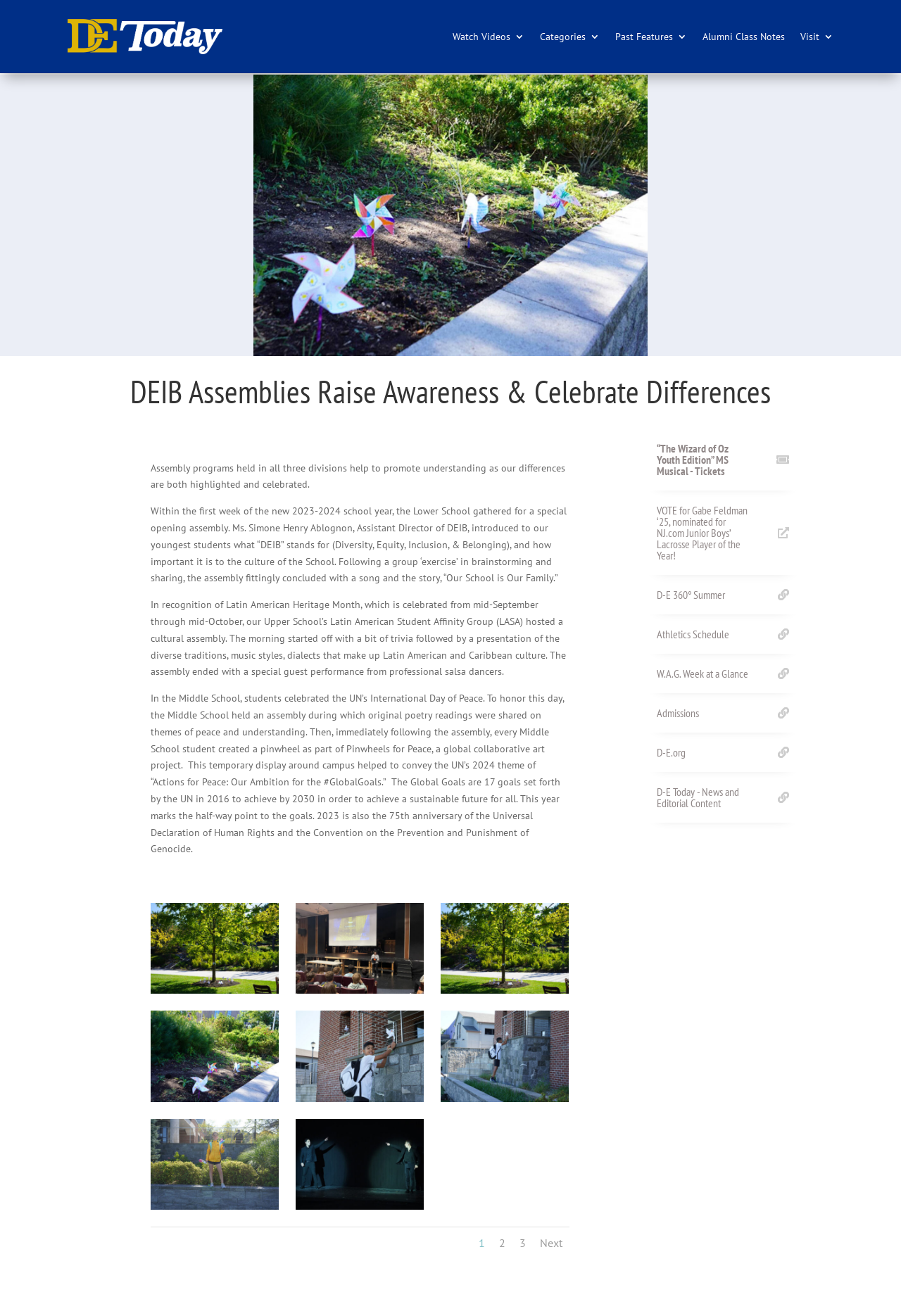Extract the primary header of the webpage and generate its text.

DEIB Assemblies Raise Awareness & Celebrate Differences